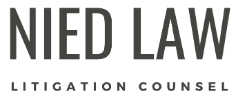What is the profession of the firm?
Refer to the image and answer the question using a single word or phrase.

Litigation counsel